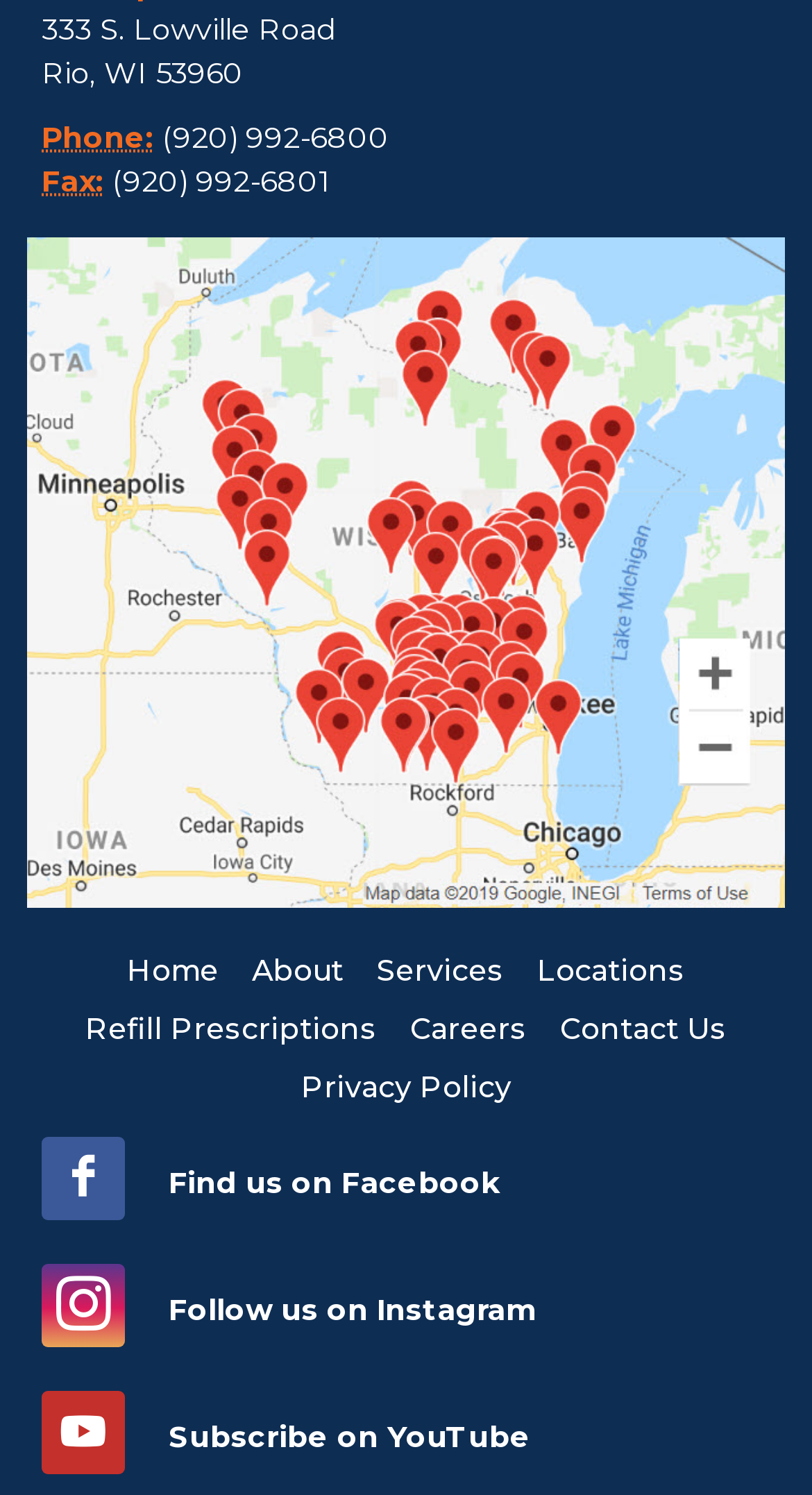What is the address of the location?
Based on the image, give a one-word or short phrase answer.

333 S. Lowville Road, Rio, WI 53960